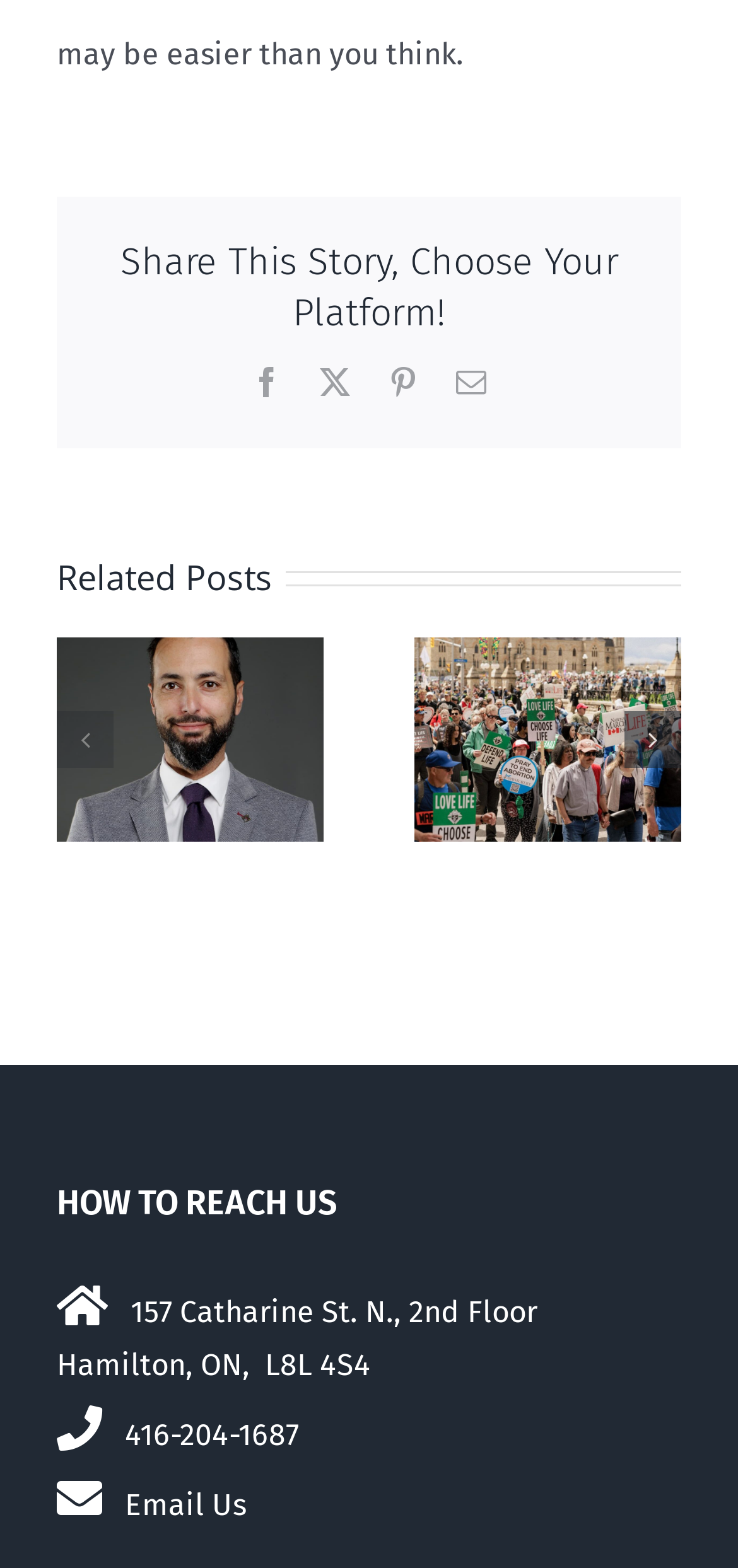Based on the element description: "Gallery", identify the UI element and provide its bounding box coordinates. Use four float numbers between 0 and 1, [left, top, right, bottom].

[0.882, 0.409, 0.975, 0.452]